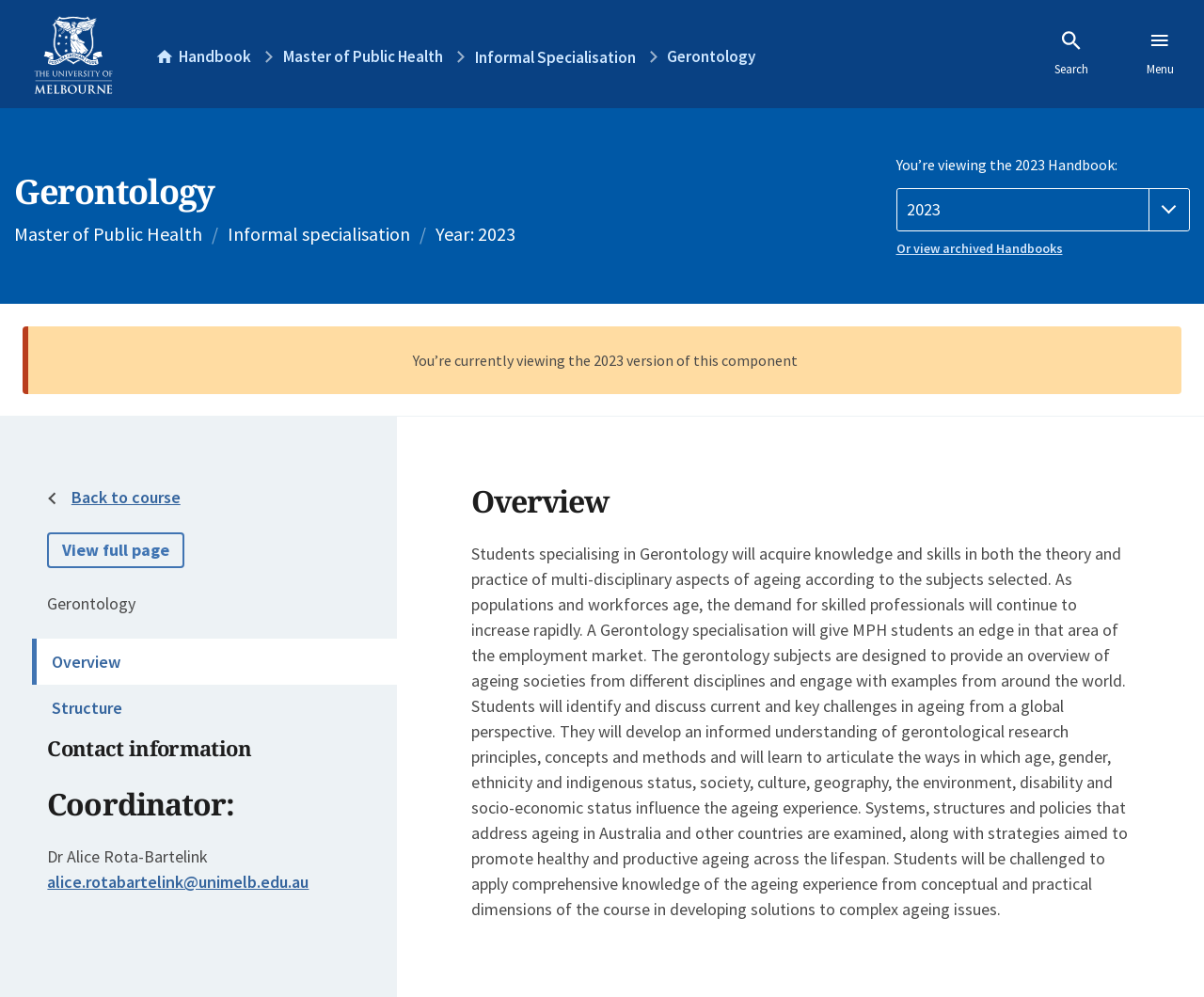What is the topic of the subjects in Gerontology?
Please provide a comprehensive answer based on the visual information in the image.

I determined the answer by reading the overview section of the webpage, where it states that 'The gerontology subjects are designed to provide an overview of ageing societies from different disciplines and engage with examples from around the world.' This suggests that the topic of the subjects in Gerontology is ageing societies.